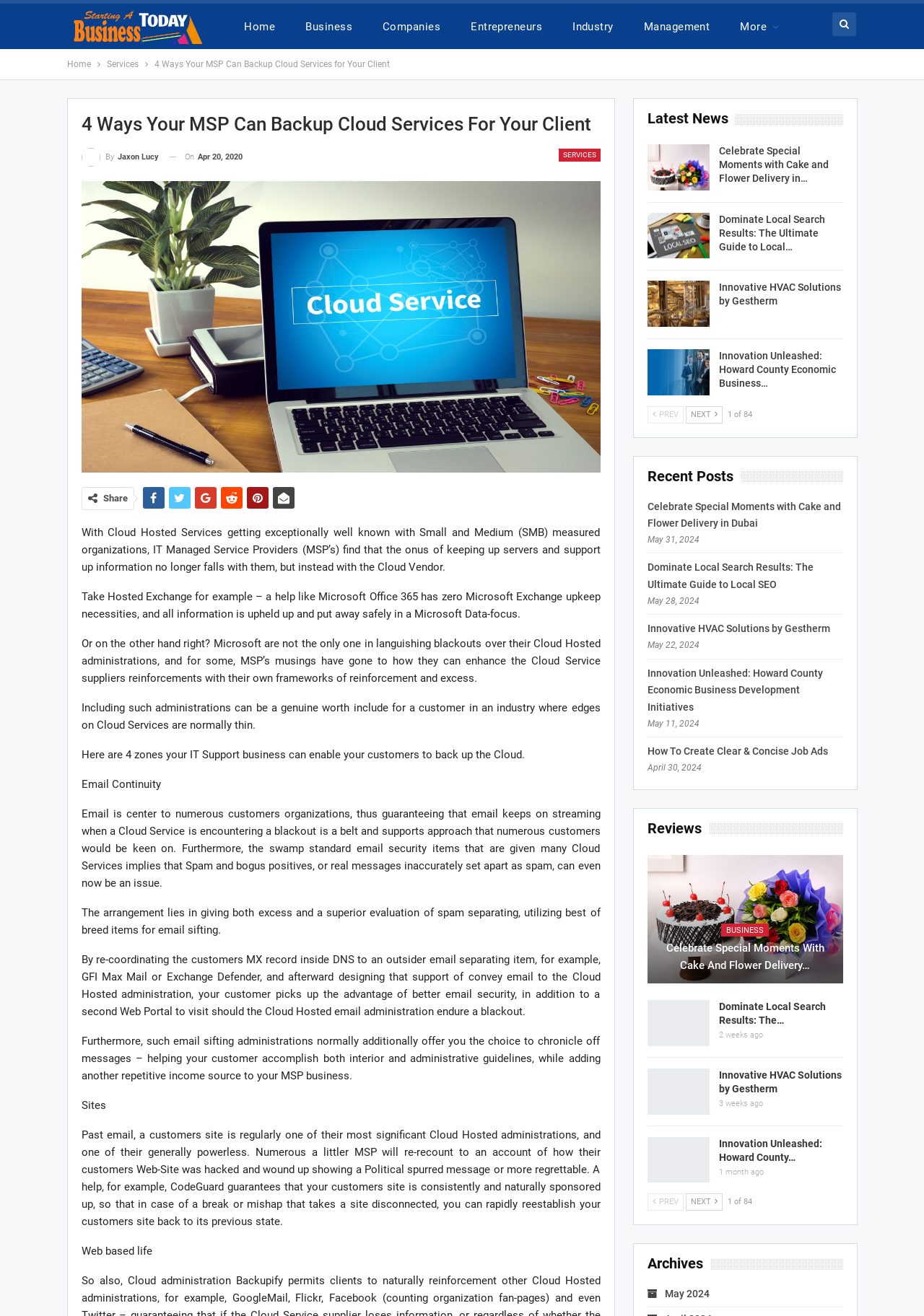Find the bounding box coordinates for the element that must be clicked to complete the instruction: "Go to the 'Business' page". The coordinates should be four float numbers between 0 and 1, indicated as [left, top, right, bottom].

[0.318, 0.011, 0.394, 0.029]